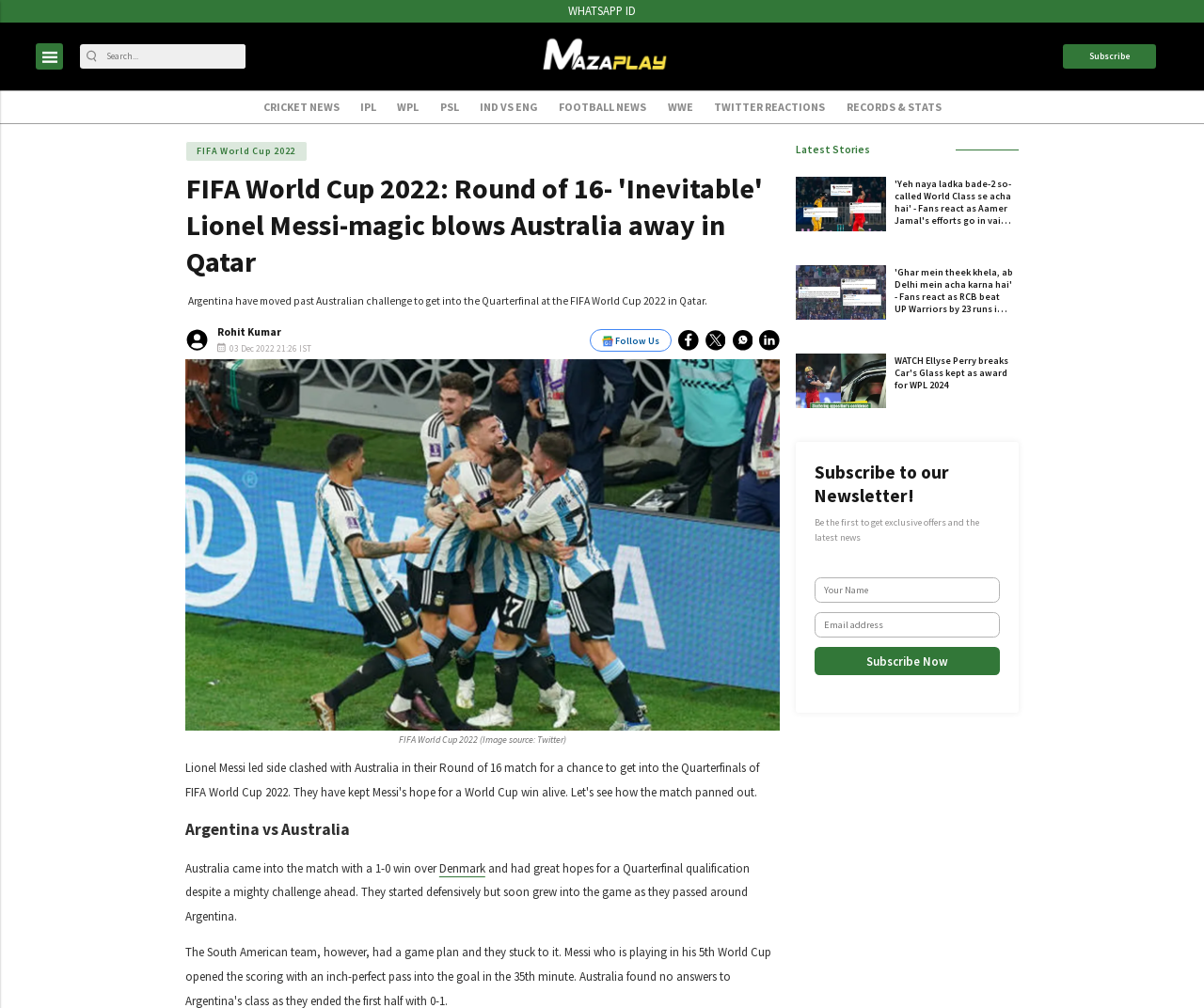Please determine the bounding box coordinates, formatted as (top-left x, top-left y, bottom-right x, bottom-right y), with all values as floating point numbers between 0 and 1. Identify the bounding box of the region described as: FIFA World Cup 2022

[0.214, 0.194, 0.354, 0.223]